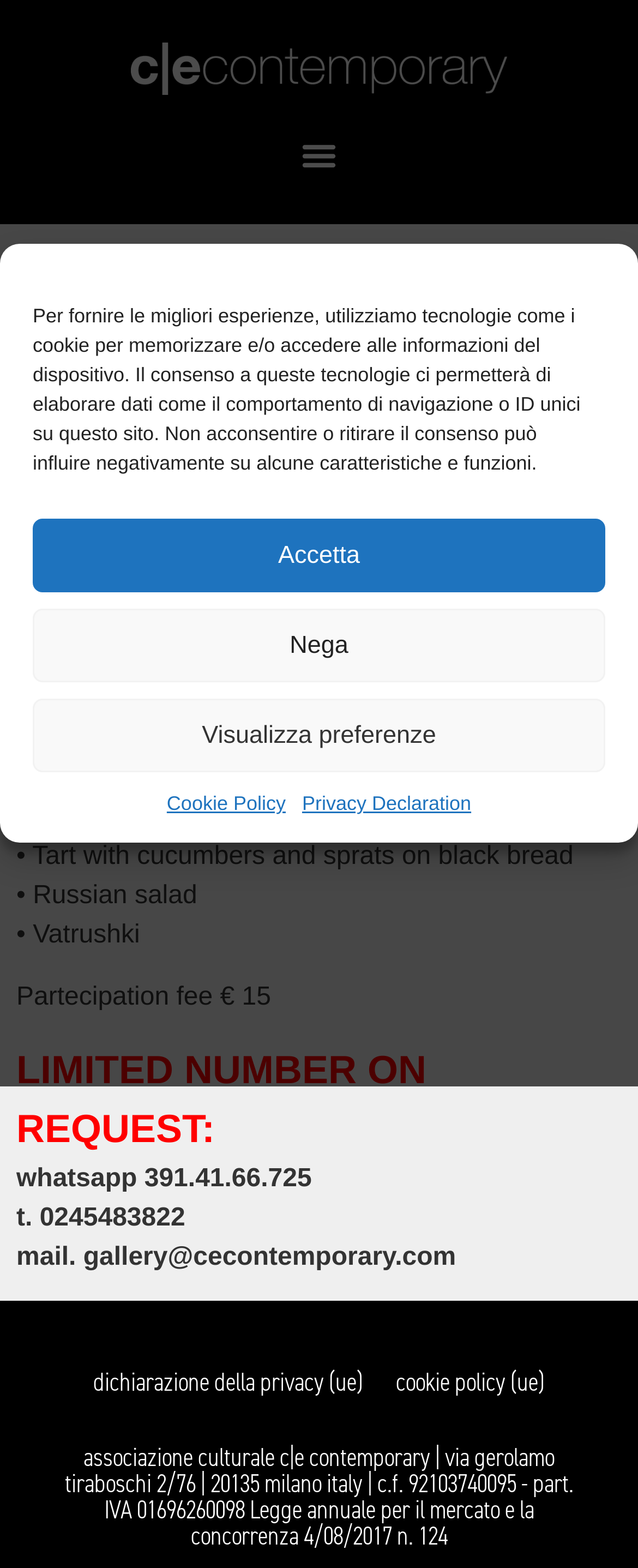Please specify the bounding box coordinates of the clickable region necessary for completing the following instruction: "View the Russian Happy Hour details". The coordinates must consist of four float numbers between 0 and 1, i.e., [left, top, right, bottom].

[0.026, 0.272, 0.969, 0.314]